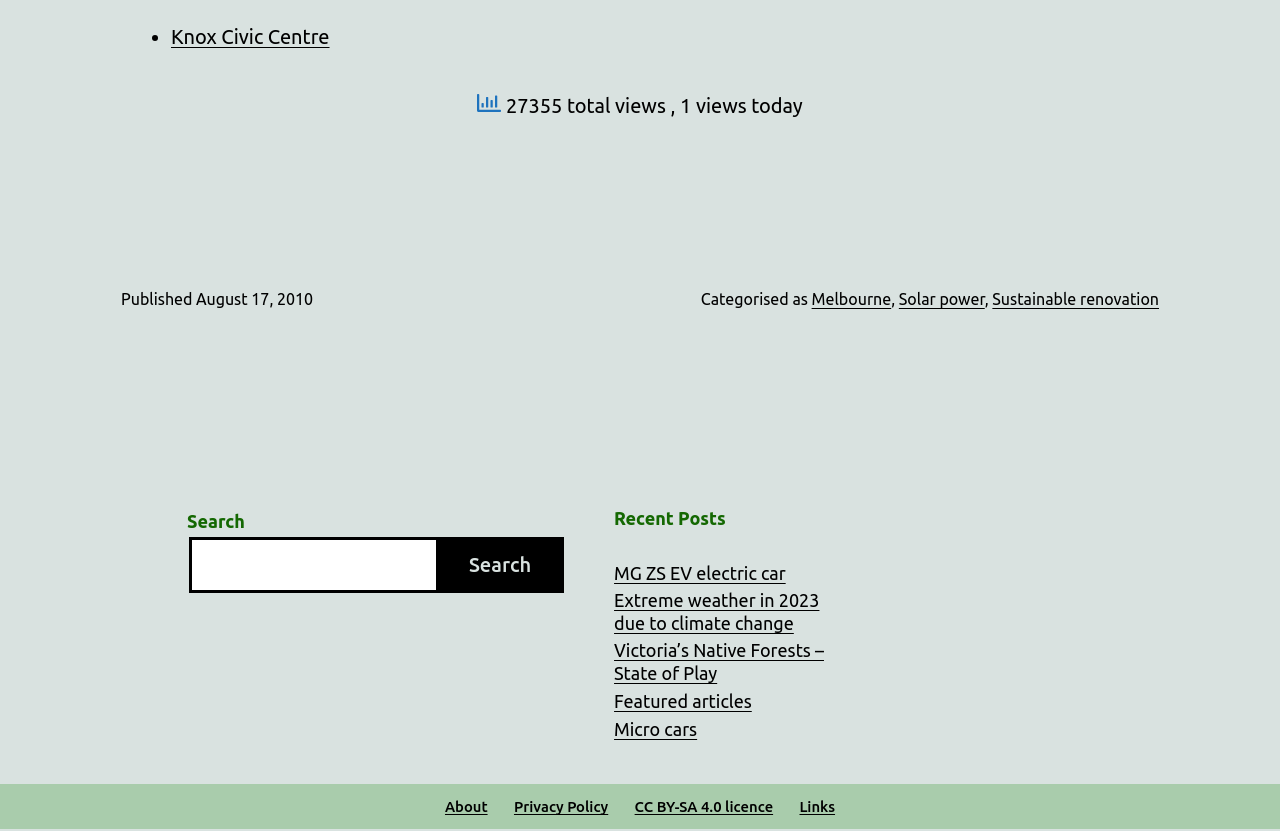Review the image closely and give a comprehensive answer to the question: What is the date of publication?

The date of publication can be found in the footer section of the webpage, where it says 'Published' followed by the date 'August 17, 2010'.